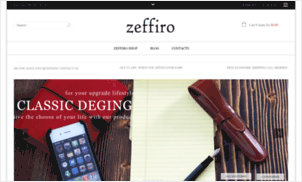Reply to the question with a single word or phrase:
What is visible in the background?

Smartphone